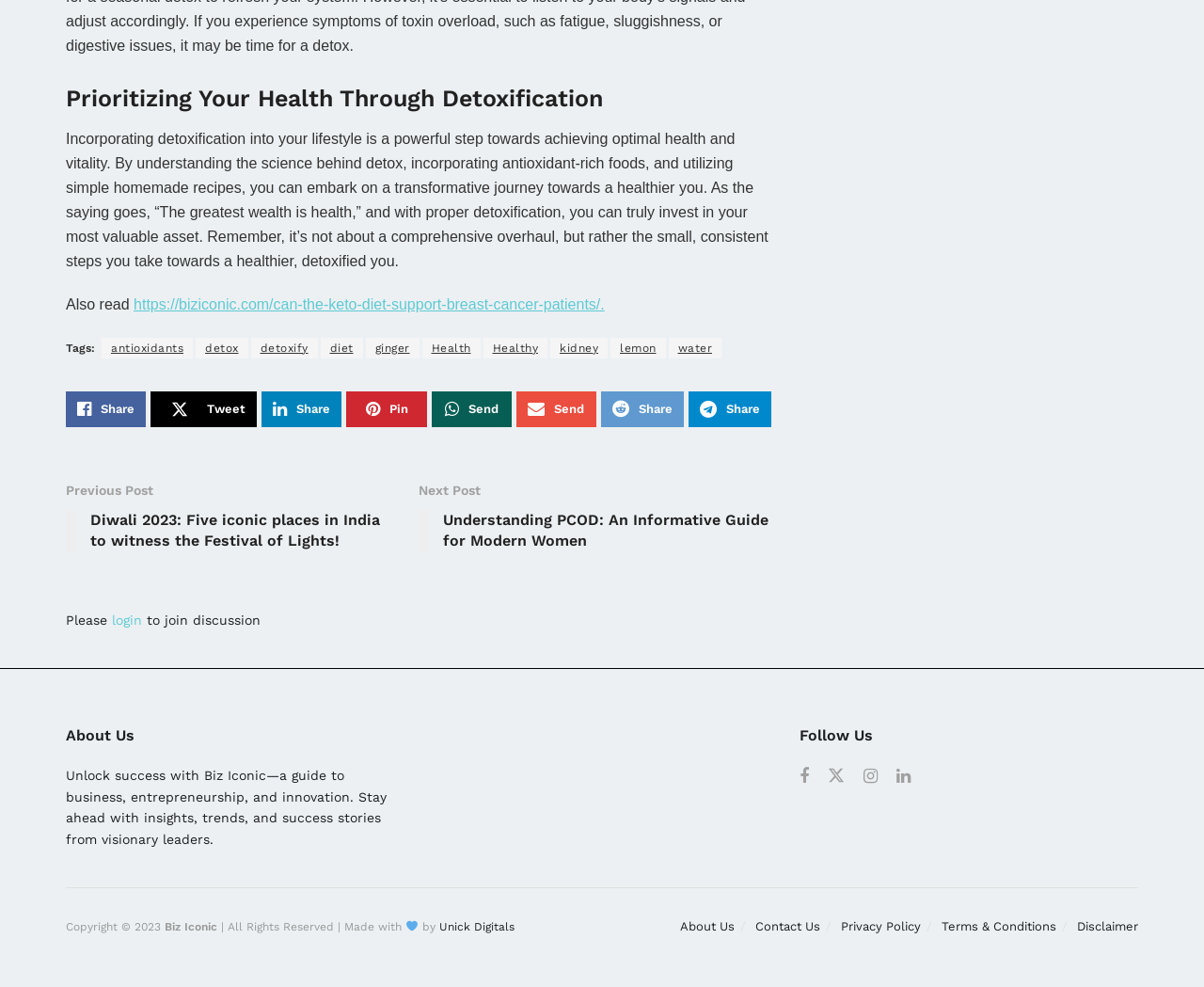Identify the bounding box coordinates of the clickable region required to complete the instruction: "Login to join the discussion". The coordinates should be given as four float numbers within the range of 0 and 1, i.e., [left, top, right, bottom].

[0.093, 0.62, 0.118, 0.636]